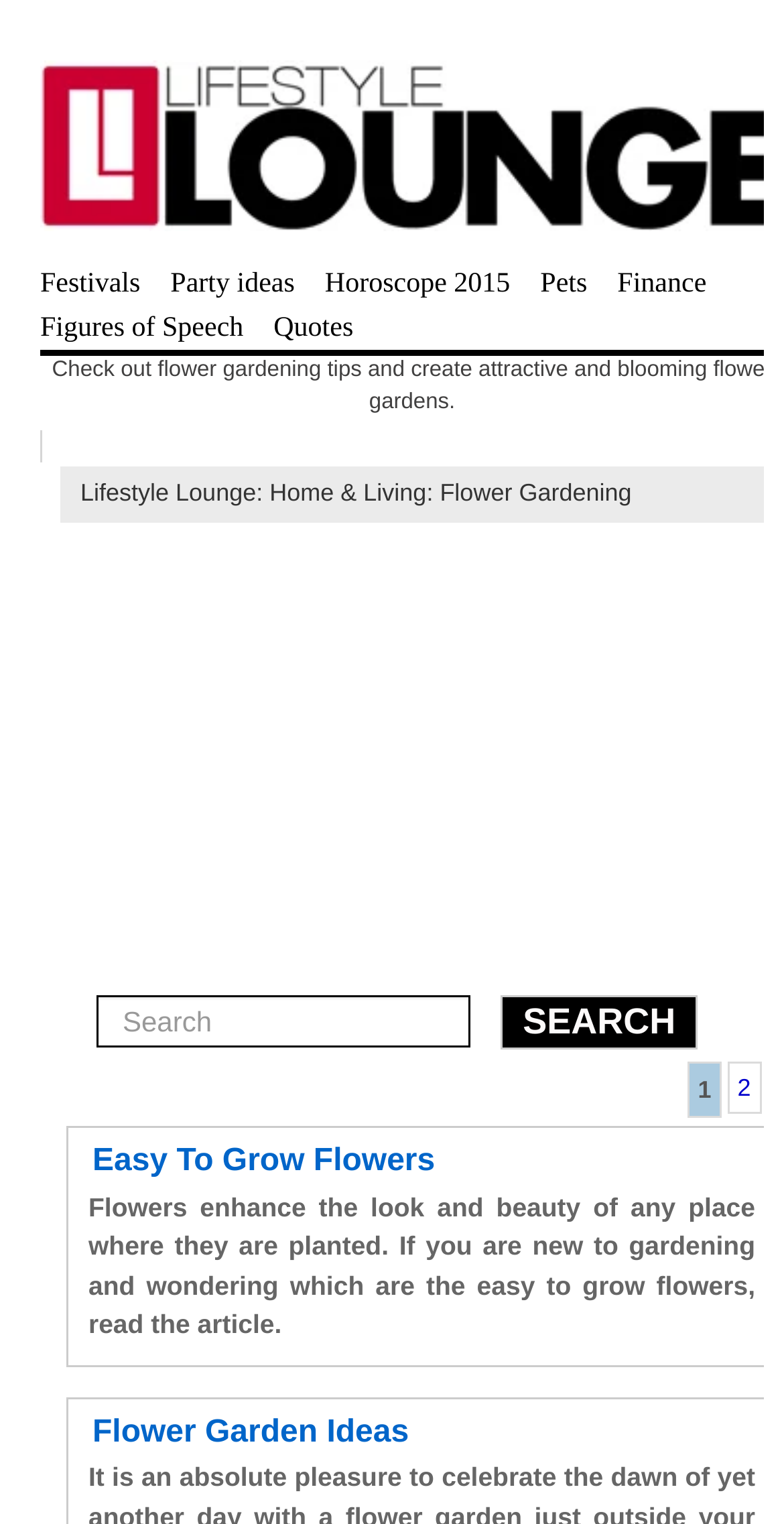For the given element description Quotes, determine the bounding box coordinates of the UI element. The coordinates should follow the format (top-left x, top-left y, bottom-right x, bottom-right y) and be within the range of 0 to 1.

[0.349, 0.199, 0.489, 0.226]